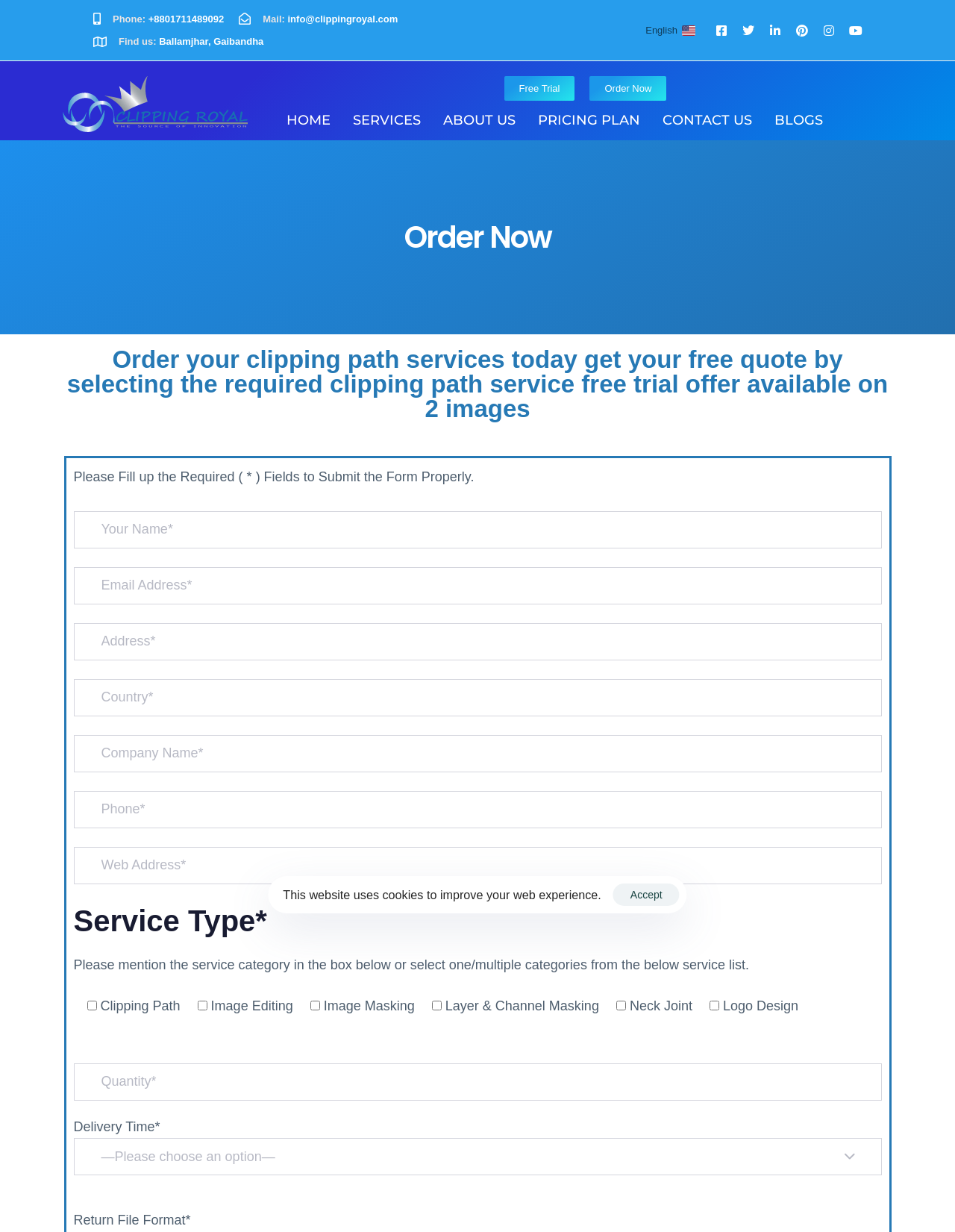What is the service category that includes 'Clipping Path'?
Carefully analyze the image and provide a thorough answer to the question.

I found the service category 'jobtype' in the form section, which includes 'Clipping Path' as one of the options.